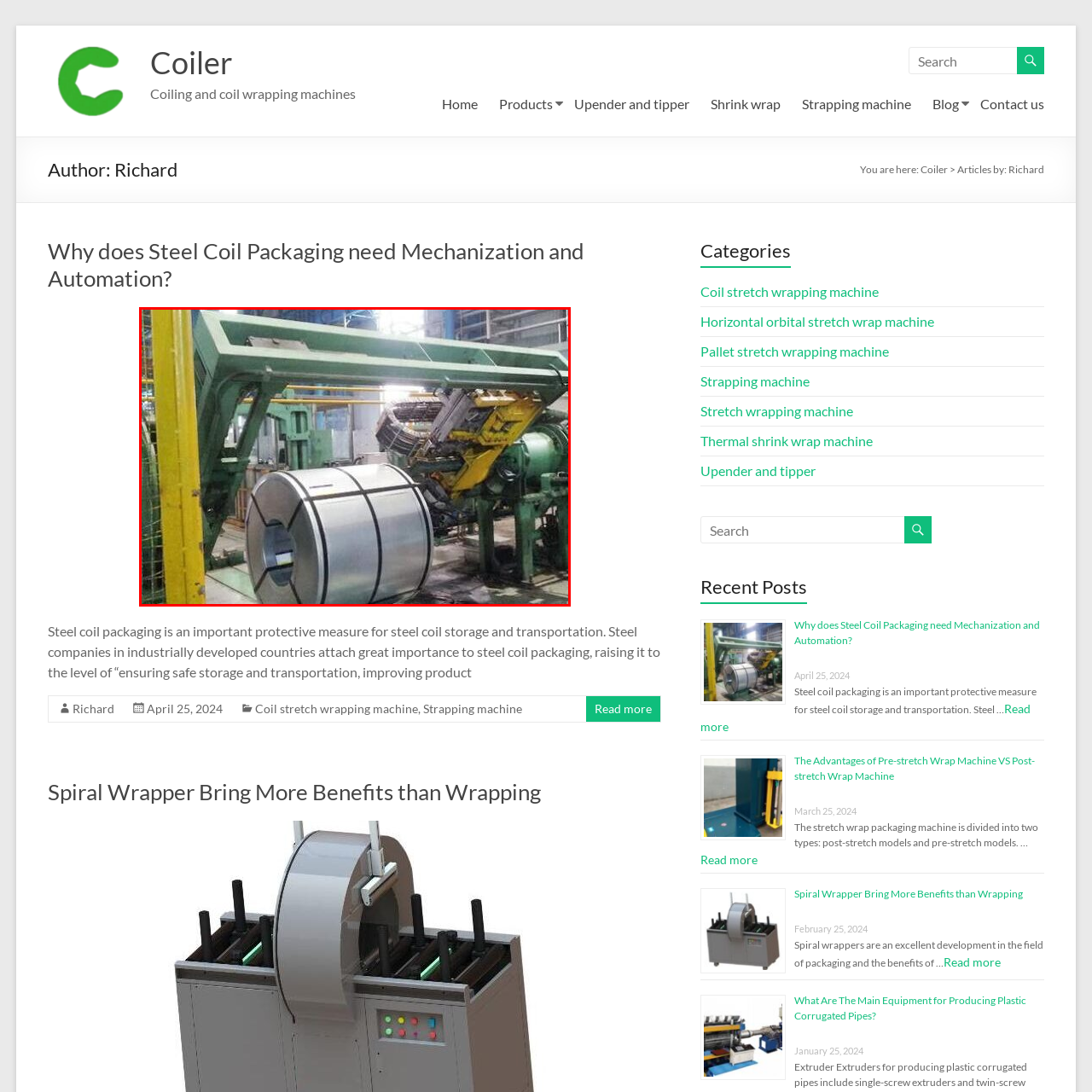Where is the machine likely located?
Look at the area highlighted by the red bounding box and answer the question in detail, drawing from the specifics shown in the image.

The background of the image suggests a spacious industrial facility, which implies that the machine is likely located in such a setting. This is further supported by the context of the steel industry and the scale of operations involved in steel coil handling and packaging.